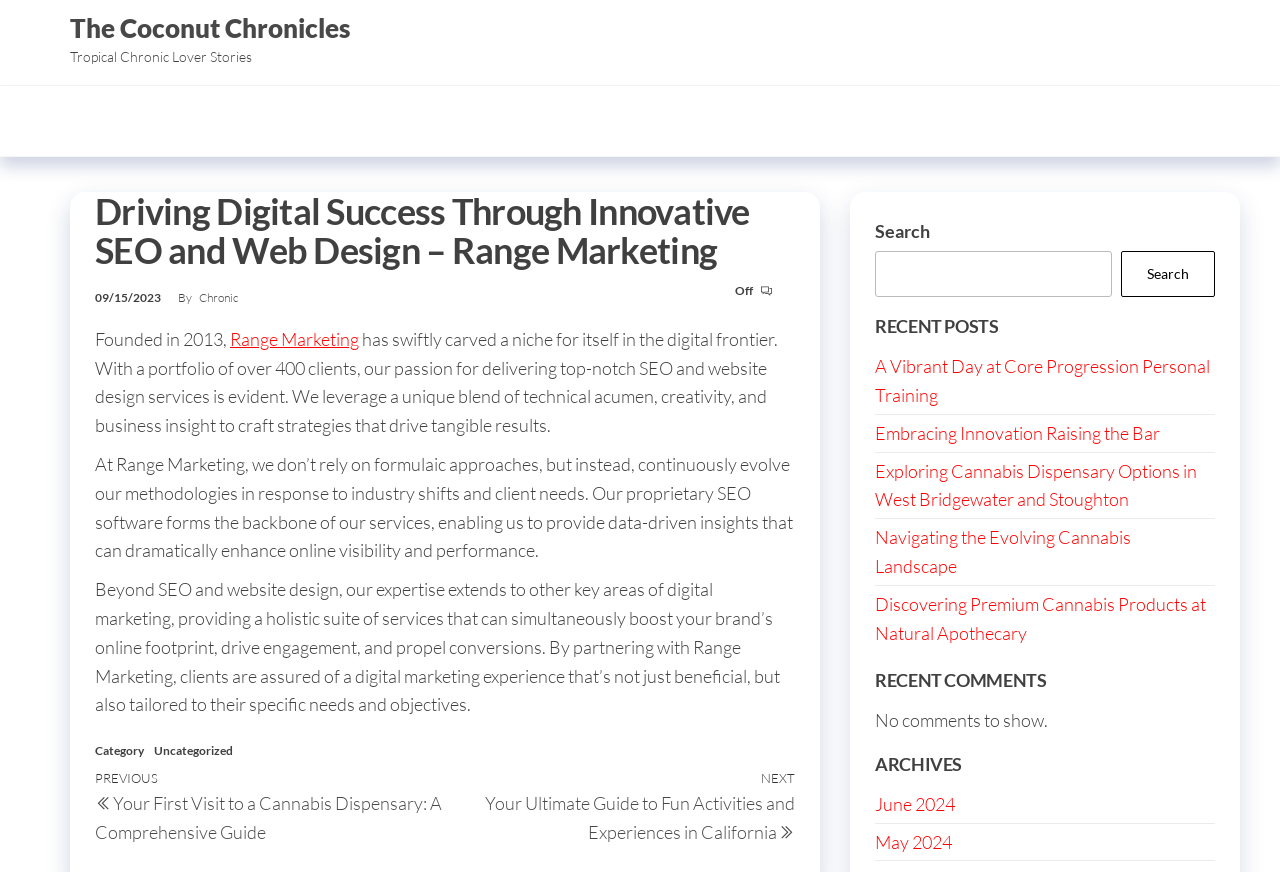Specify the bounding box coordinates of the region I need to click to perform the following instruction: "Read the 'Driving Digital Success Through Innovative SEO and Web Design – Range Marketing' heading". The coordinates must be four float numbers in the range of 0 to 1, i.e., [left, top, right, bottom].

[0.074, 0.22, 0.621, 0.311]